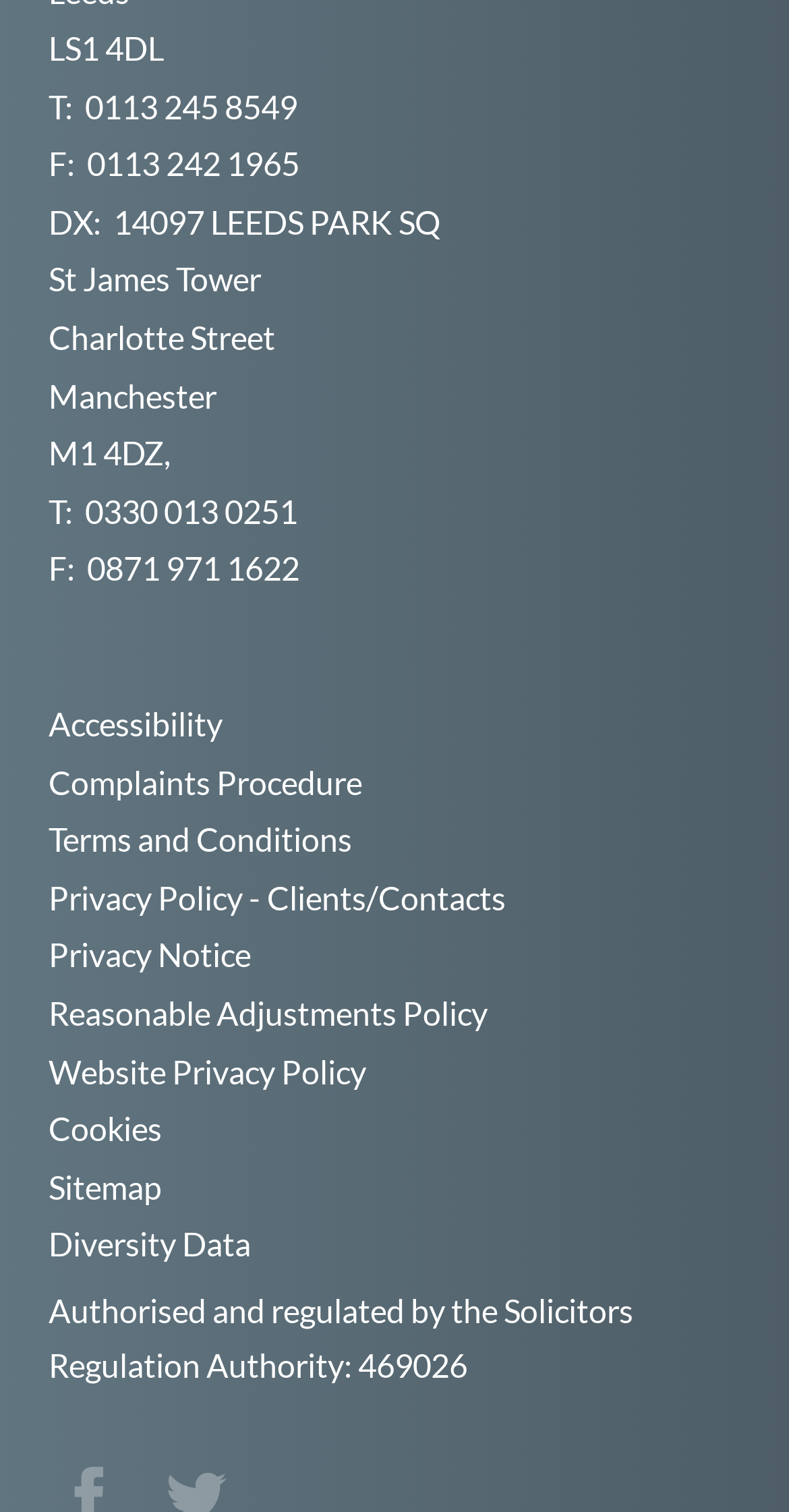Please identify the coordinates of the bounding box that should be clicked to fulfill this instruction: "call the office".

[0.108, 0.057, 0.377, 0.083]